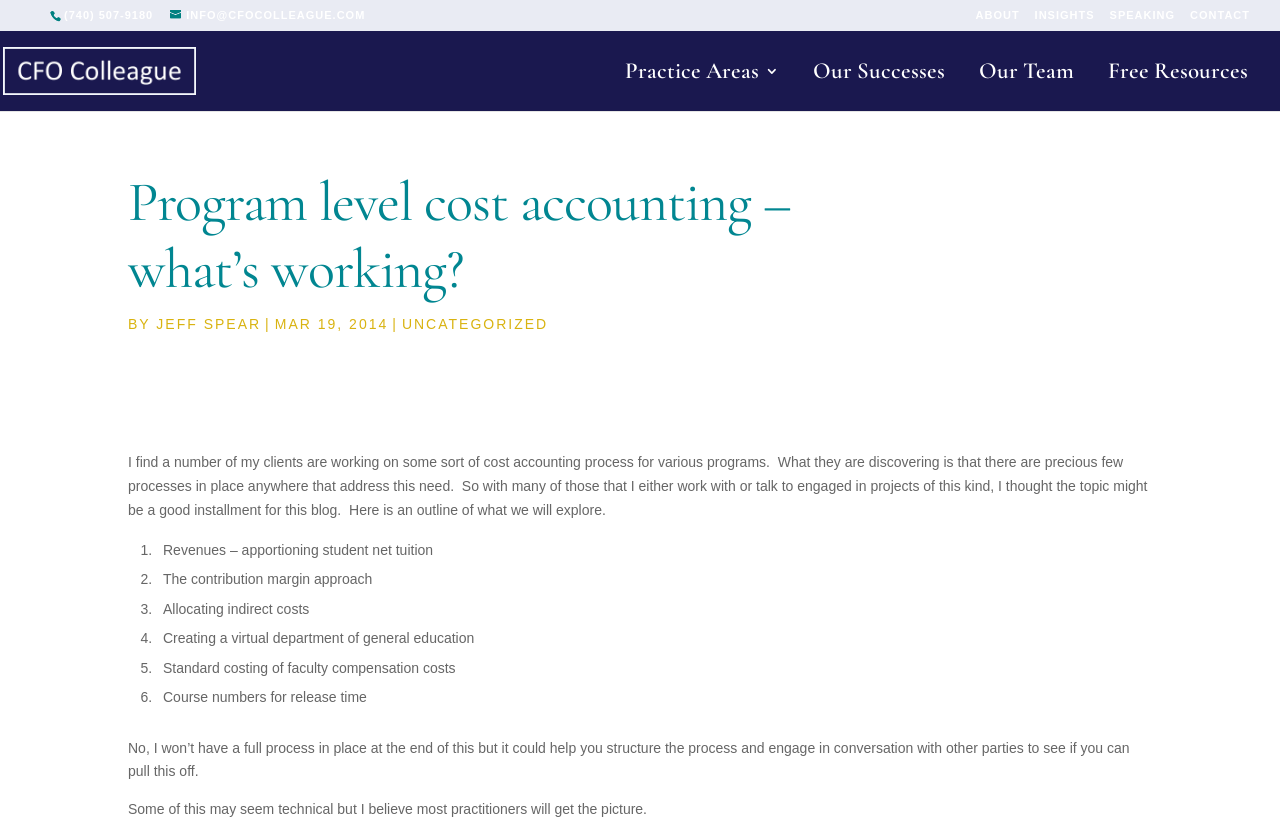Using the information from the screenshot, answer the following question thoroughly:
What is the phone number on the webpage?

I found the phone number by looking at the StaticText element with the OCR text '(740) 507-9180' at the top of the webpage.